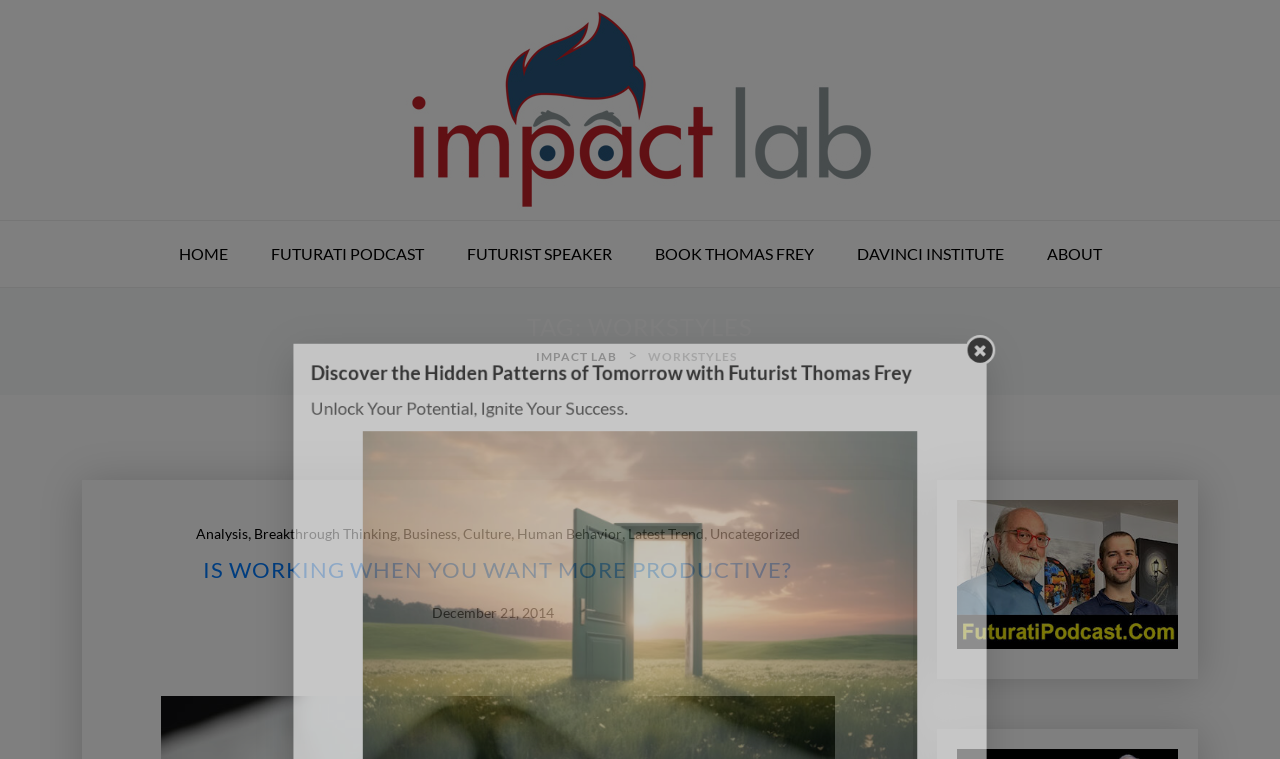Find the bounding box coordinates of the clickable region needed to perform the following instruction: "go to Impact Lab". The coordinates should be provided as four float numbers between 0 and 1, i.e., [left, top, right, bottom].

[0.316, 0.013, 0.684, 0.277]